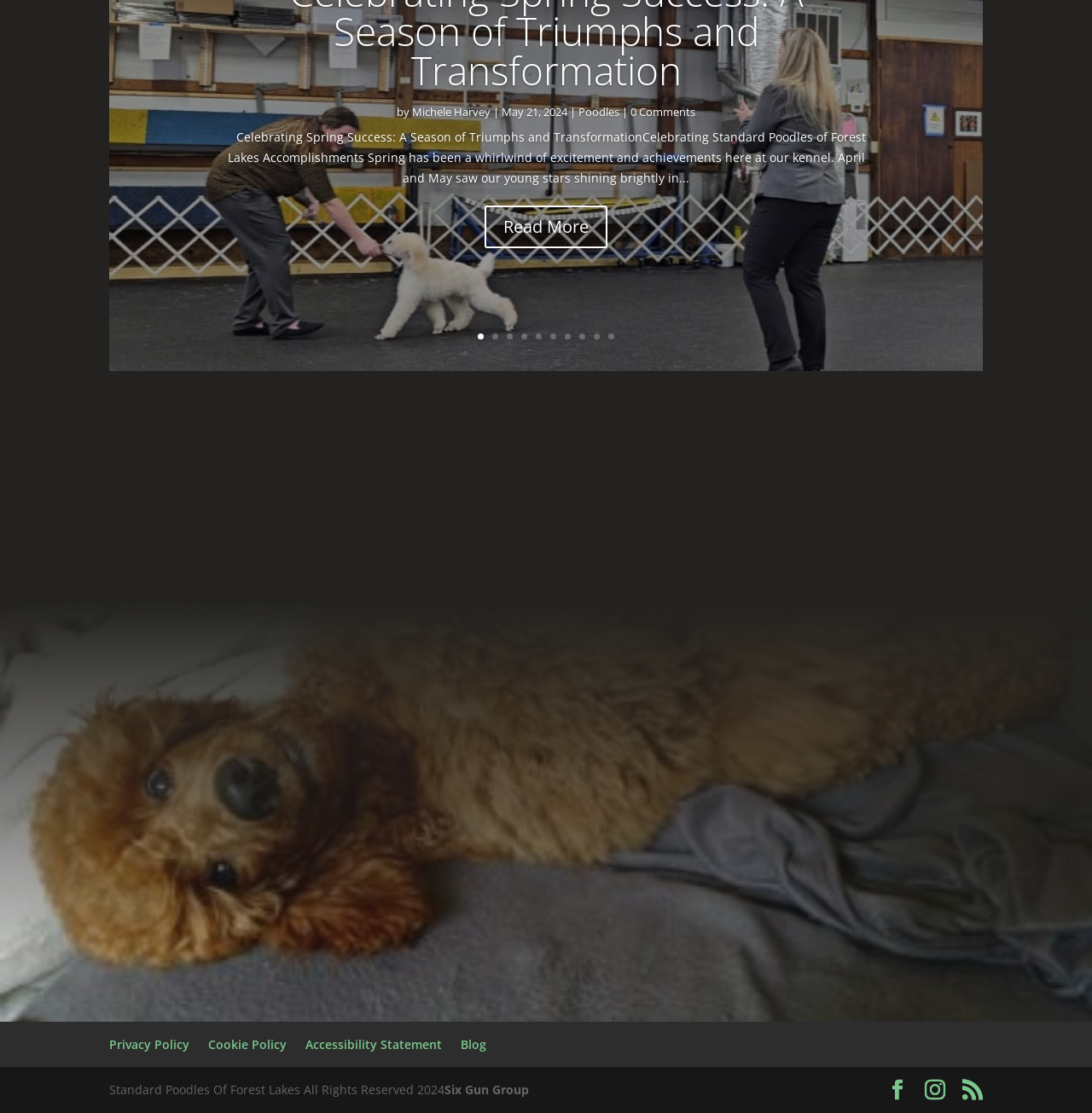Please determine the bounding box coordinates for the element that should be clicked to follow these instructions: "Subscribe to the newsletter".

[0.311, 0.63, 0.689, 0.681]